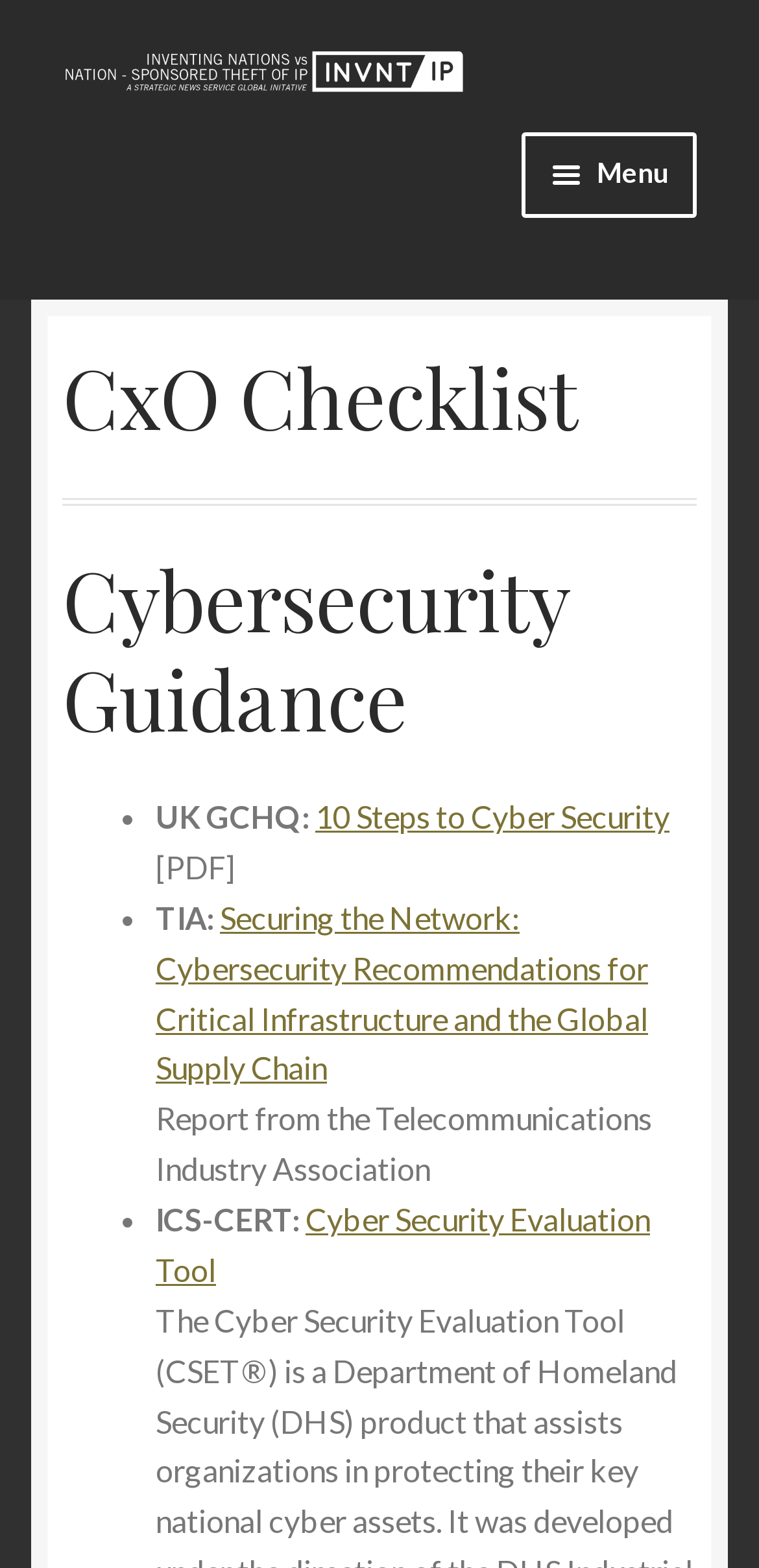What is the name of the organization that published the report?
Using the image, provide a concise answer in one word or a short phrase.

Telecommunications Industry Association